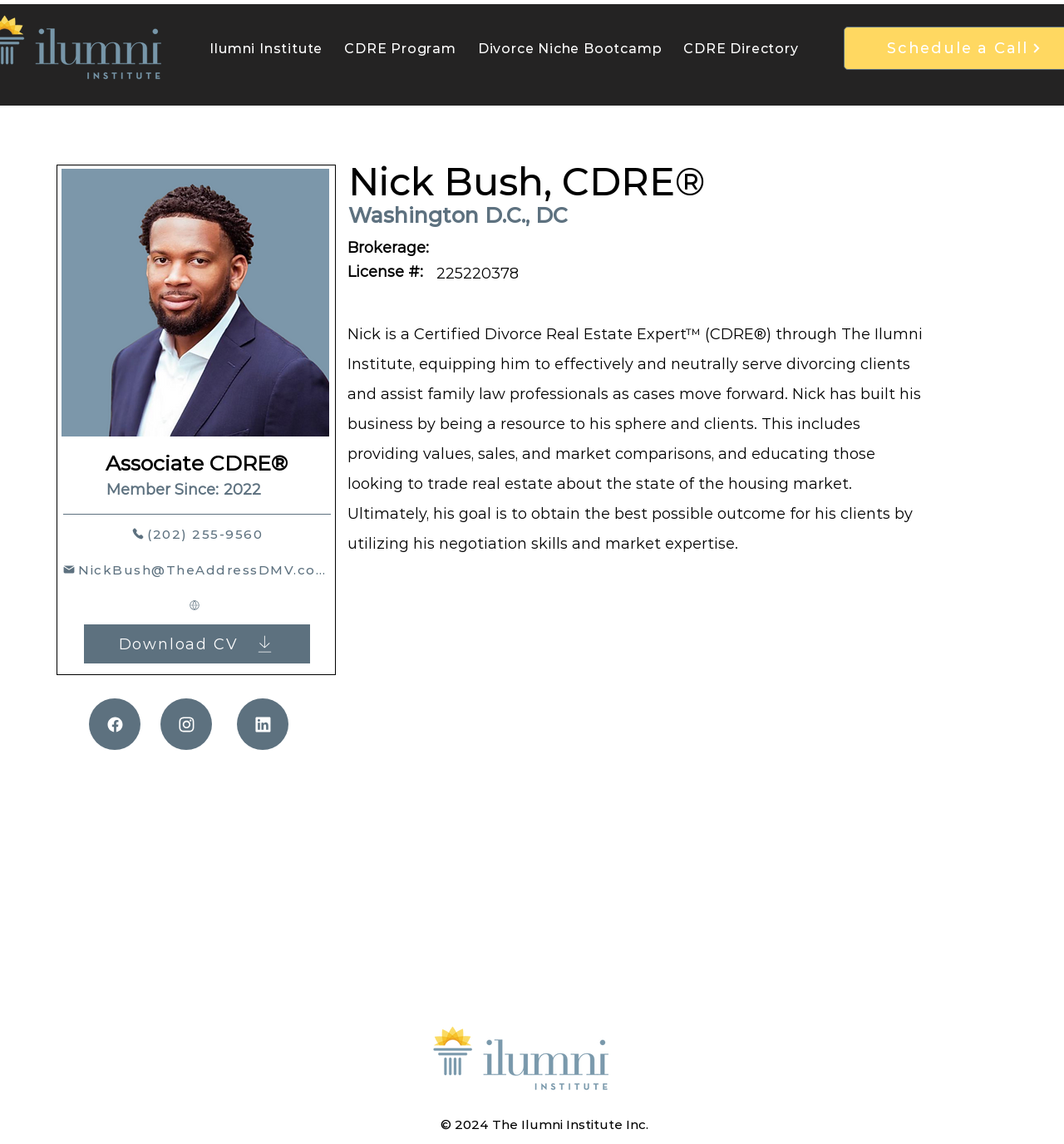Create an elaborate caption that covers all aspects of the webpage.

The webpage is about Nick Bush, a Certified Divorce Real Estate Expert (CDRE®). At the top, there is a navigation bar with five links: "Ilumni Institute", "CDRE Program", "Divorce Niche Bootcamp", "CDRE Directory", and "Site". 

Below the navigation bar, there is a main section that takes up most of the page. On the left side of this section, there is a profile picture of Nick Bush. To the right of the profile picture, there are three headings: "2022", "Member Since:", and "Associate CDRE®". Below these headings, there is a button with a phone number "(202) 255-9560", followed by two links: an email address "NickBush@TheAddressDMV.com" and an empty link. 

Further down, there is a link to "Download CV". Below this link, there are three buttons labeled "Not Available". On the right side of the main section, there is a heading "Nick Bush, CDRE®" followed by his location "Washington D.C., DC". Below this, there are three more headings: "Brokerage:", "License #:", and an empty heading. The "License #:" heading is followed by a static text "225220378". 

The main content of the page is a paragraph of text that describes Nick Bush's background and expertise as a CDRE®. It explains how he serves divorcing clients and assists family law professionals, and his goal of obtaining the best possible outcome for his clients. 

At the very bottom of the page, there is a copyright notice "© 2024 The Ilumni Institute Inc.".